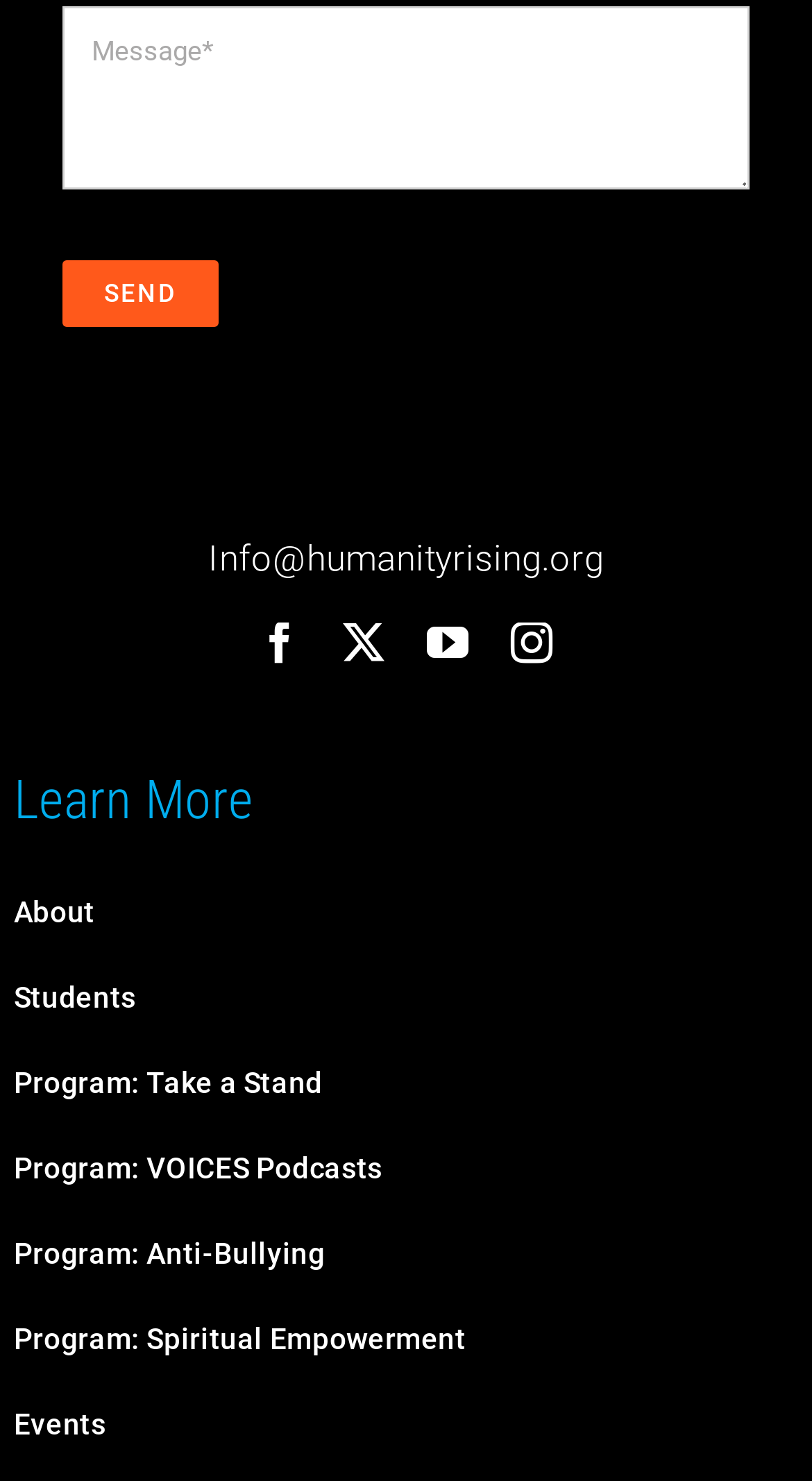Please find and report the bounding box coordinates of the element to click in order to perform the following action: "learn more about Humanity Rising". The coordinates should be expressed as four float numbers between 0 and 1, in the format [left, top, right, bottom].

[0.197, 0.245, 0.71, 0.337]